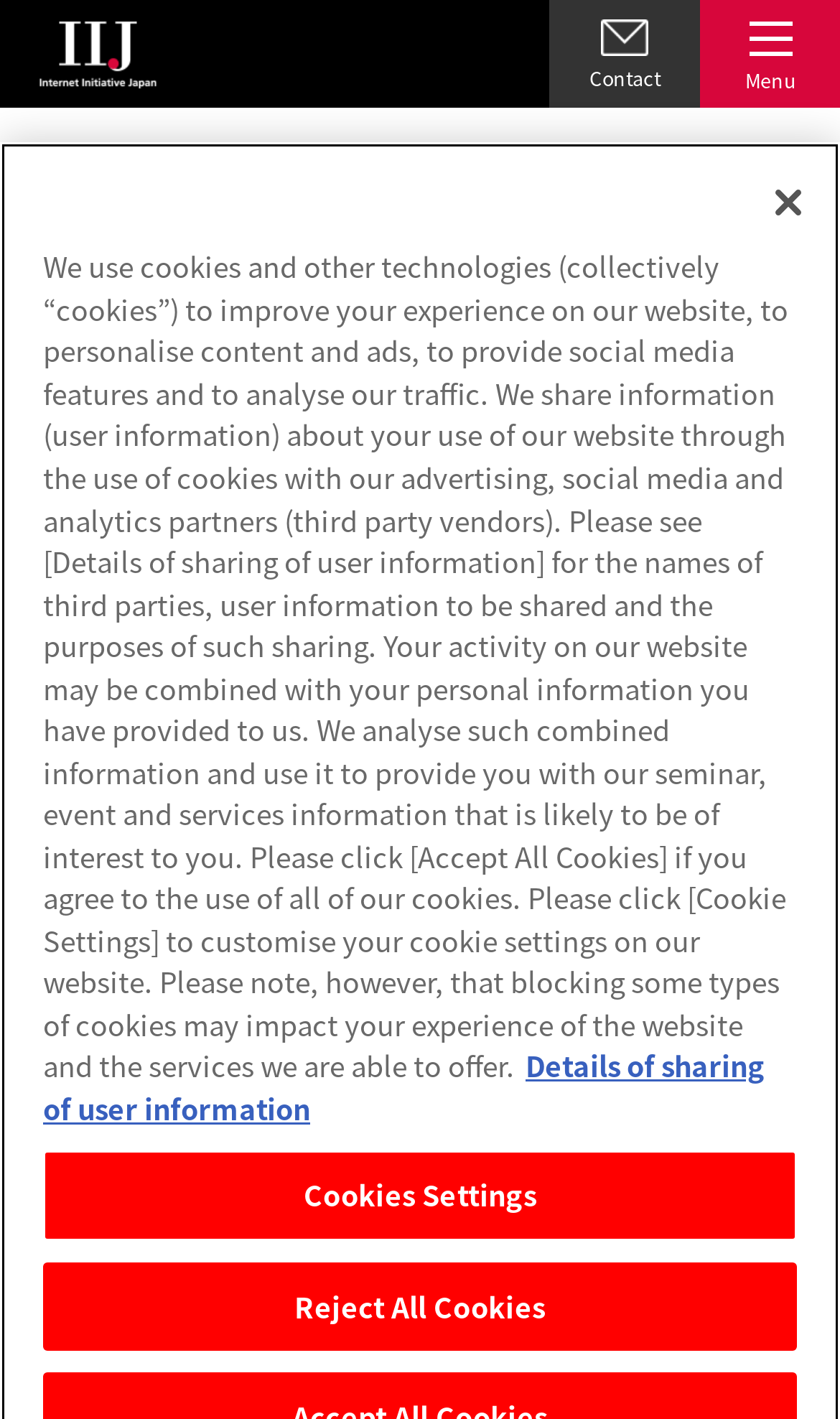Identify and provide the main heading of the webpage.

Multifeed, IIJ & NTT Com Achieve Asia’s First Internet-exchange Interconnection using 400 Gigabit Ethernet